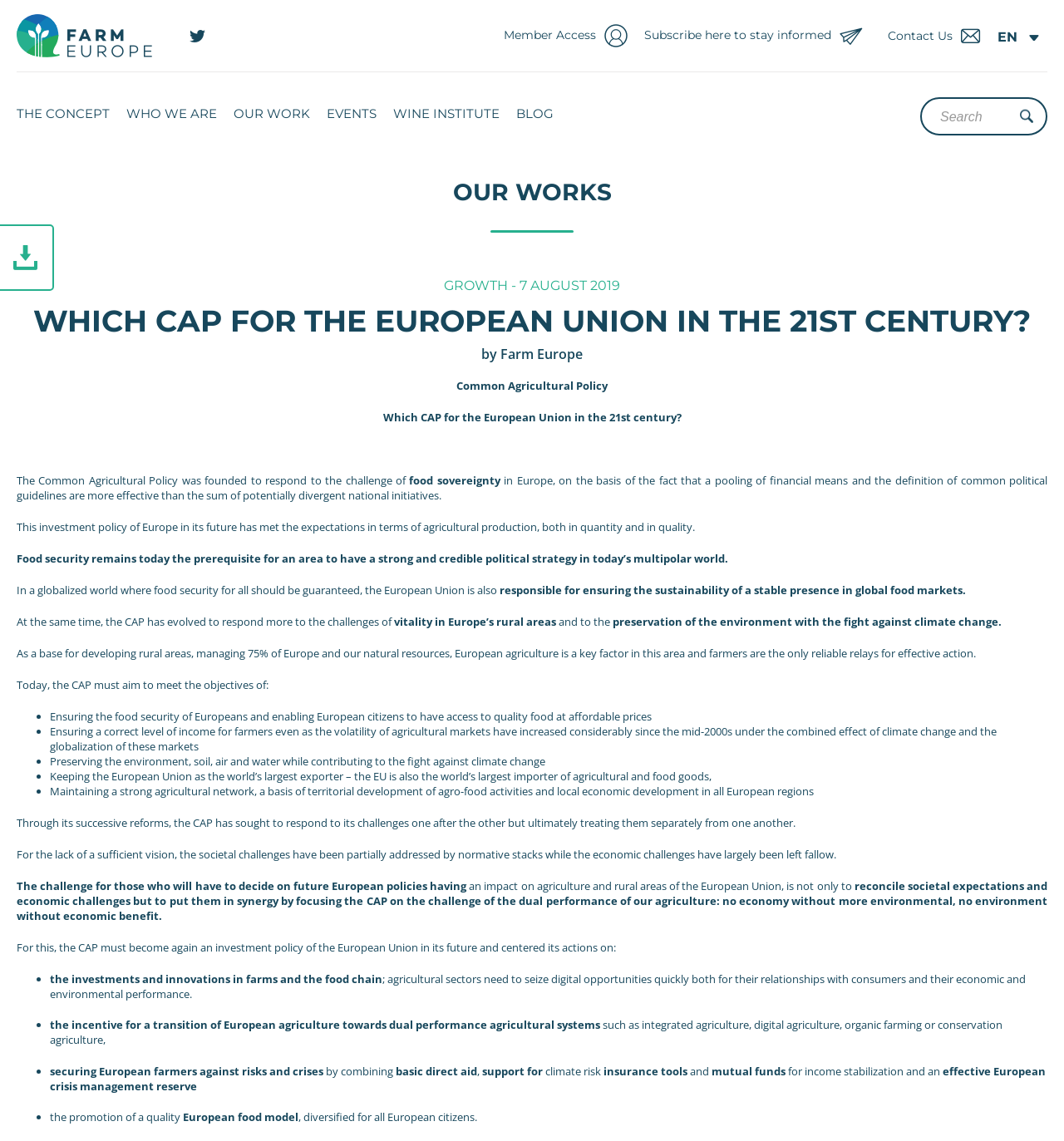Locate the primary heading on the webpage and return its text.

WHICH CAP FOR THE EUROPEAN UNION IN THE 21ST CENTURY?